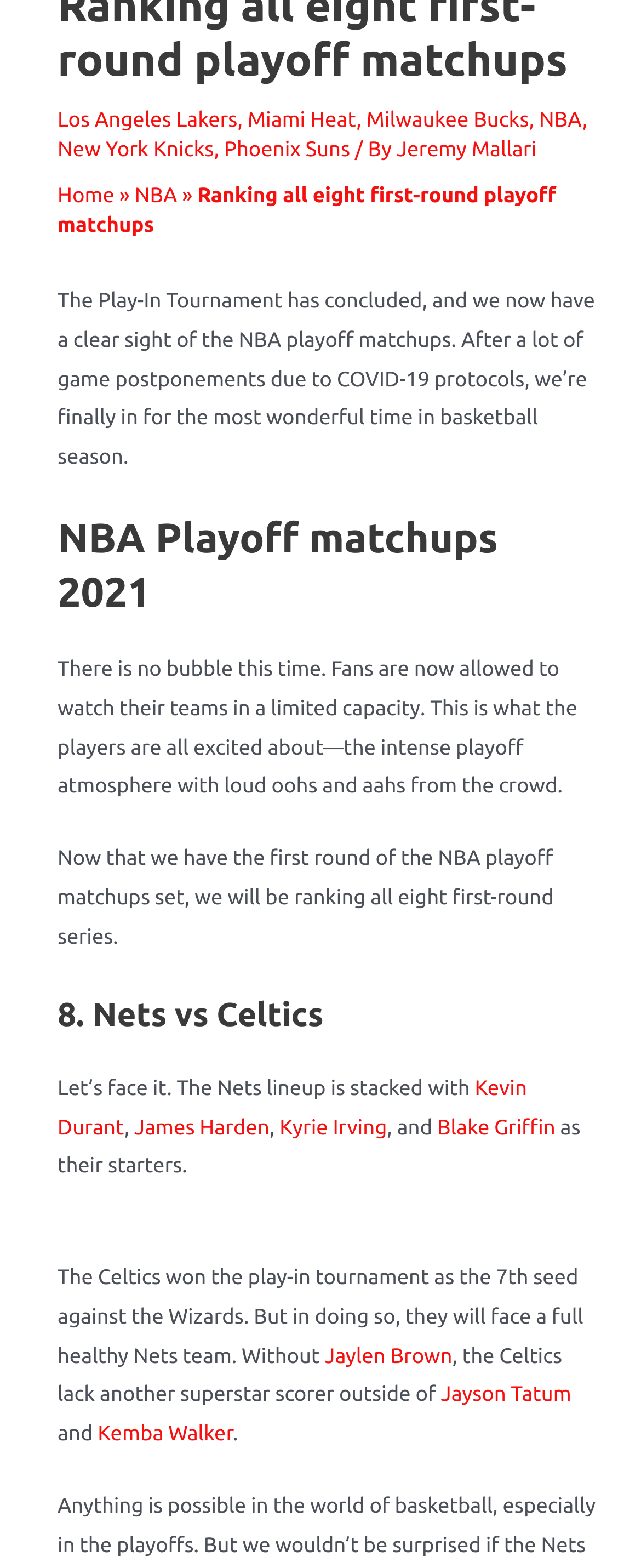Using the format (top-left x, top-left y, bottom-right x, bottom-right y), and given the element description, identify the bounding box coordinates within the screenshot: Kyrie Irving

[0.436, 0.712, 0.604, 0.726]